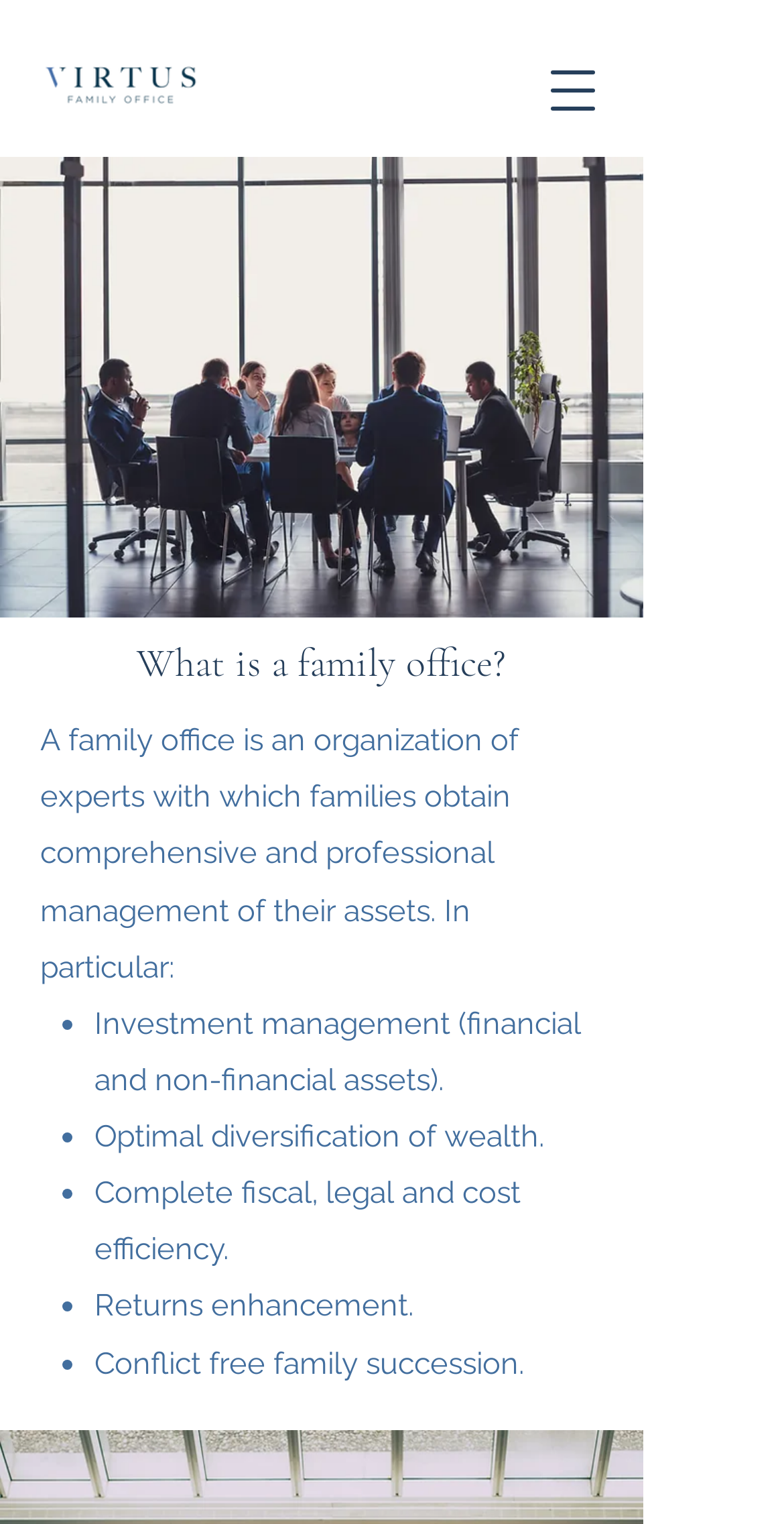Determine the main text heading of the webpage and provide its content.

What is a family office?